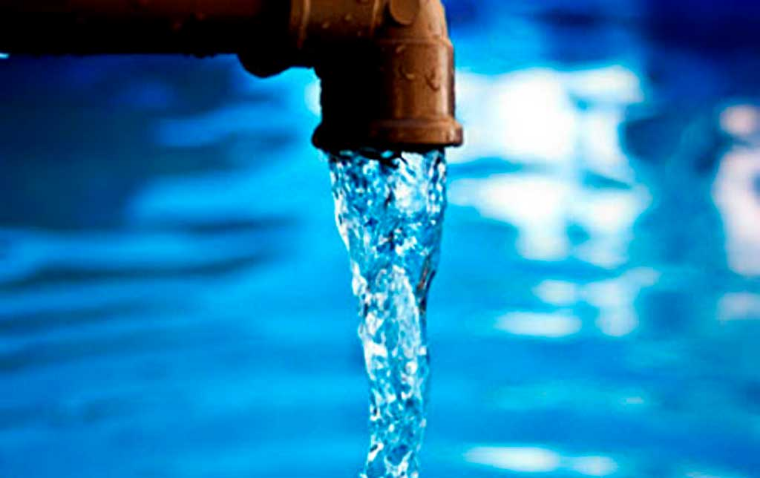Describe every aspect of the image in depth.

In the image, a stream of clean, clear water flows from a metal faucet, contrasting beautifully against a vibrant blue backdrop that suggests a large body of water. This visual represents the important focus on water quality in Pinar del Río, Cuba, especially following the recent impact of Hurricane Idalia. Authorities emphasize the necessity of ensuring safe drinking water through hygienic measures, highlighting the critical role that proper water treatment plays in public health. The image captures not only the essence of this vital resource but also reflects the ongoing efforts to safeguard the wellbeing of the community in the aftermath of the hurricane.